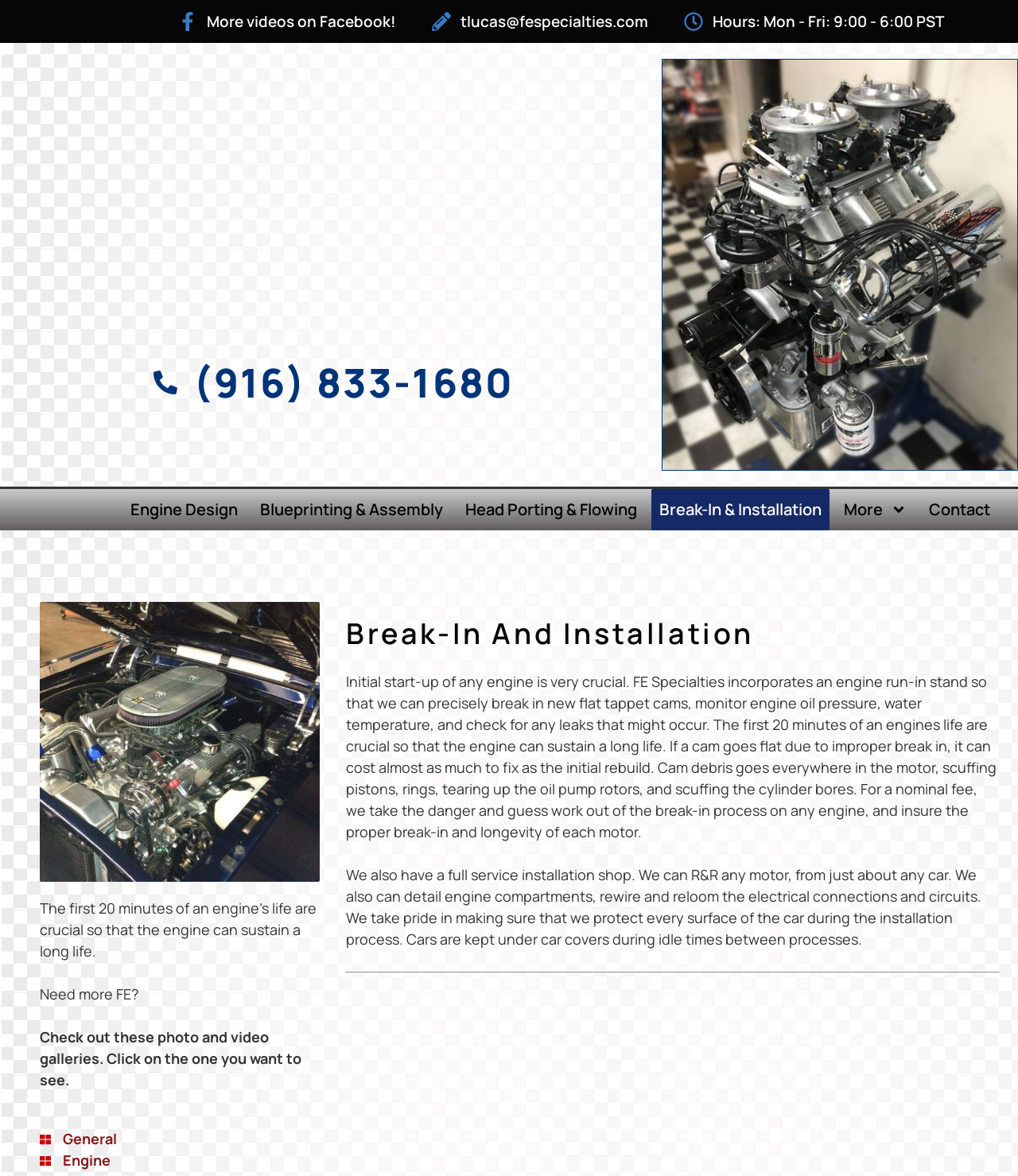Locate the bounding box coordinates of the element I should click to achieve the following instruction: "Contact FE Specialties".

[0.904, 0.416, 0.98, 0.451]